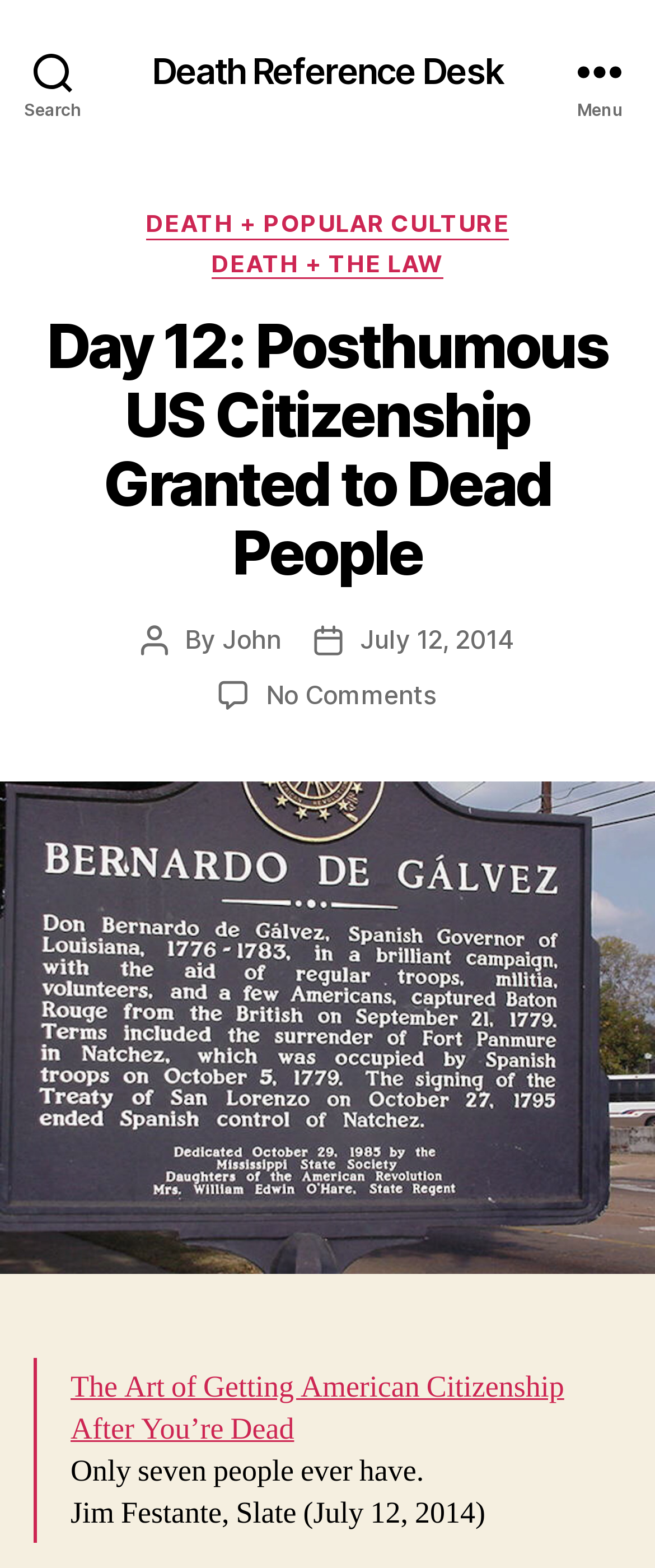Locate the bounding box coordinates of the clickable part needed for the task: "Open the menu".

[0.831, 0.0, 1.0, 0.09]